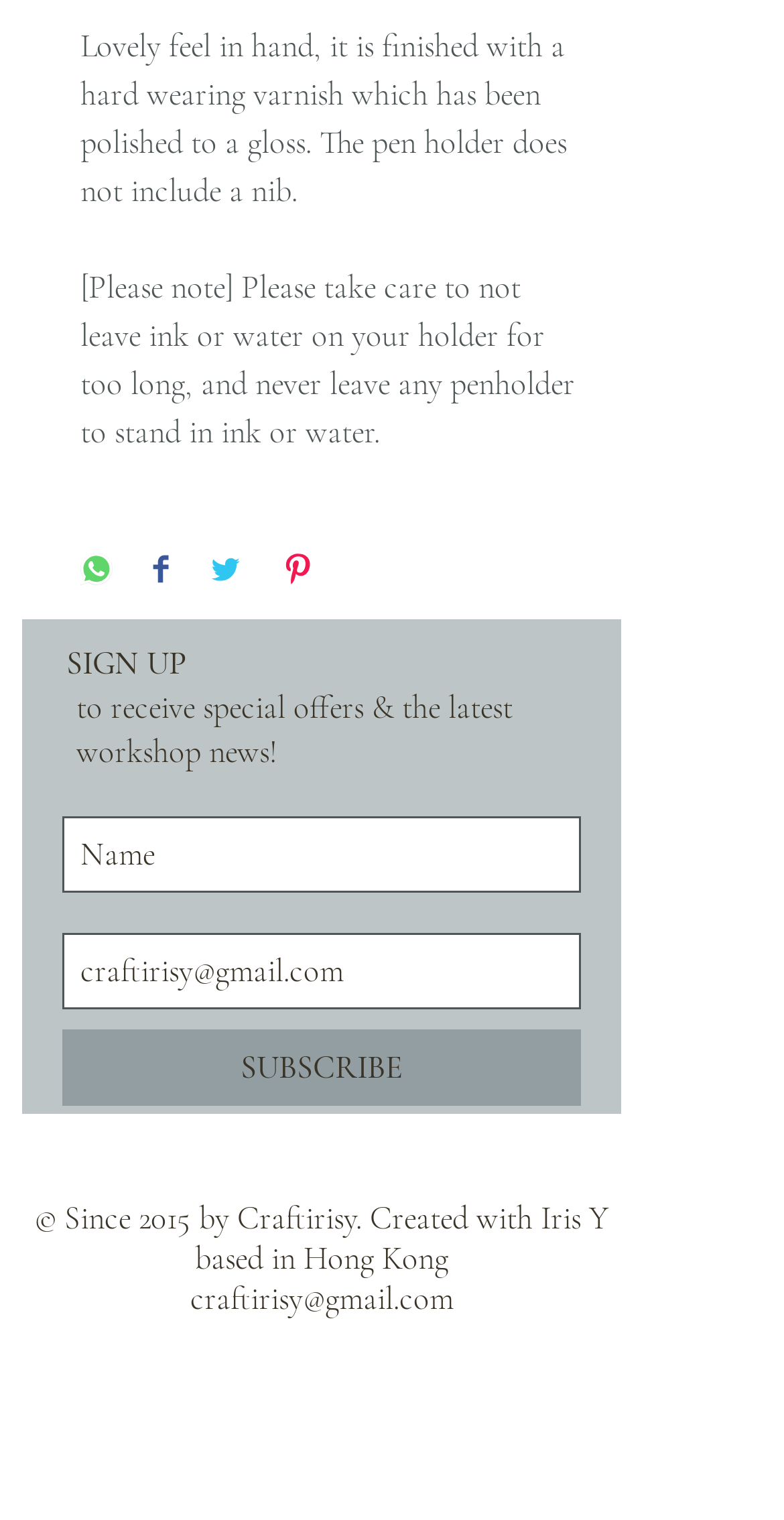Who created the website?
Refer to the image and provide a one-word or short phrase answer.

Iris Y